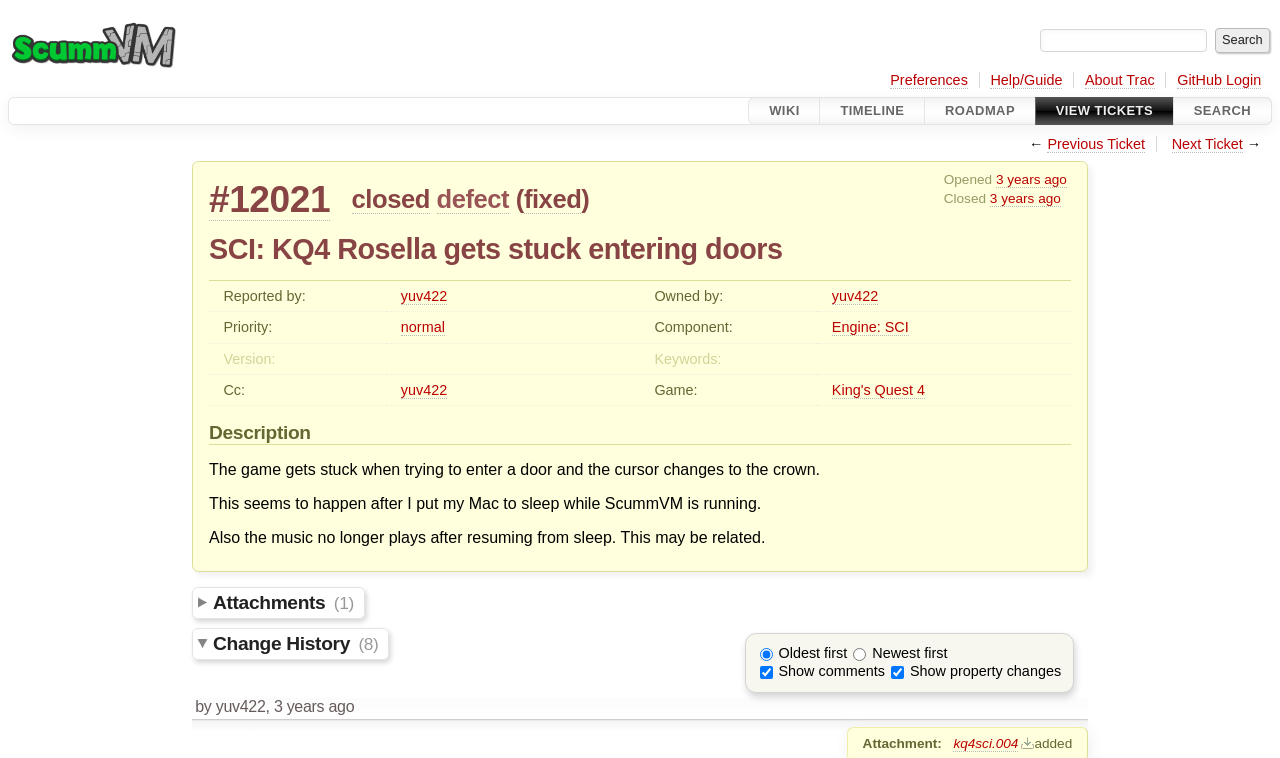What is the text of the webpage's headline?

SCI: KQ4 Rosella gets stuck entering doors